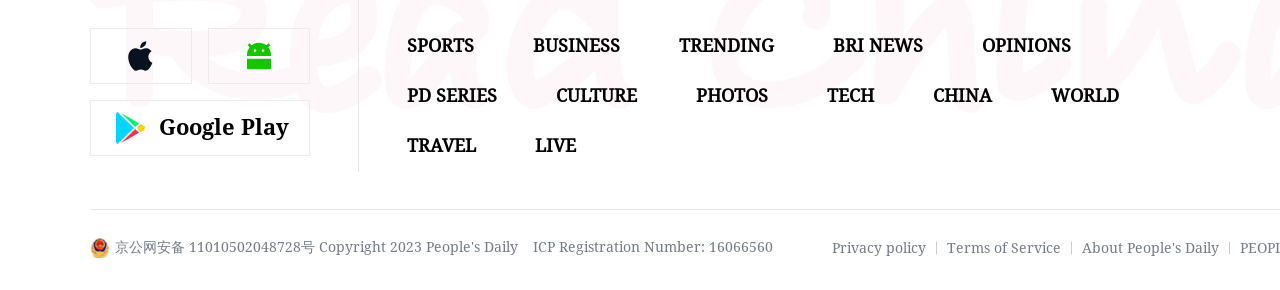Locate the bounding box coordinates for the element described below: "About People's Daily". The coordinates must be four float values between 0 and 1, formatted as [left, top, right, bottom].

[0.845, 0.828, 0.952, 0.883]